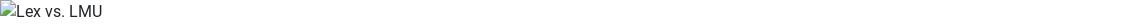Respond to the following query with just one word or a short phrase: 
What is the outcome of the volleyball match?

BYU's victory